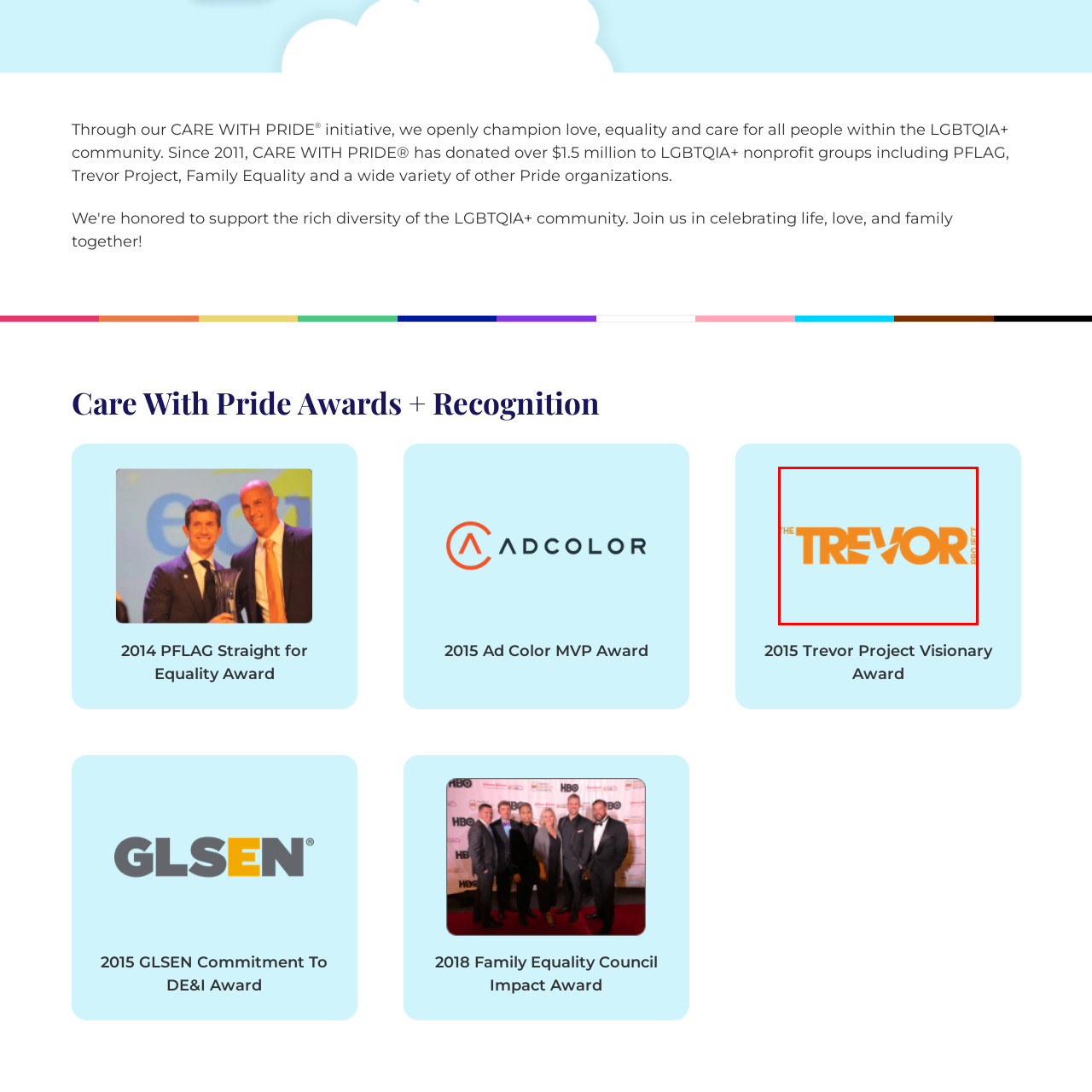Carefully scrutinize the image within the red border and generate a detailed answer to the following query, basing your response on the visual content:
What population does The Trevor Project primarily support?

The caption states that The Trevor Project is dedicated to providing crisis intervention and suicide prevention services to LGBTQIA+ youth, indicating that this population is the primary focus of the organization's support.